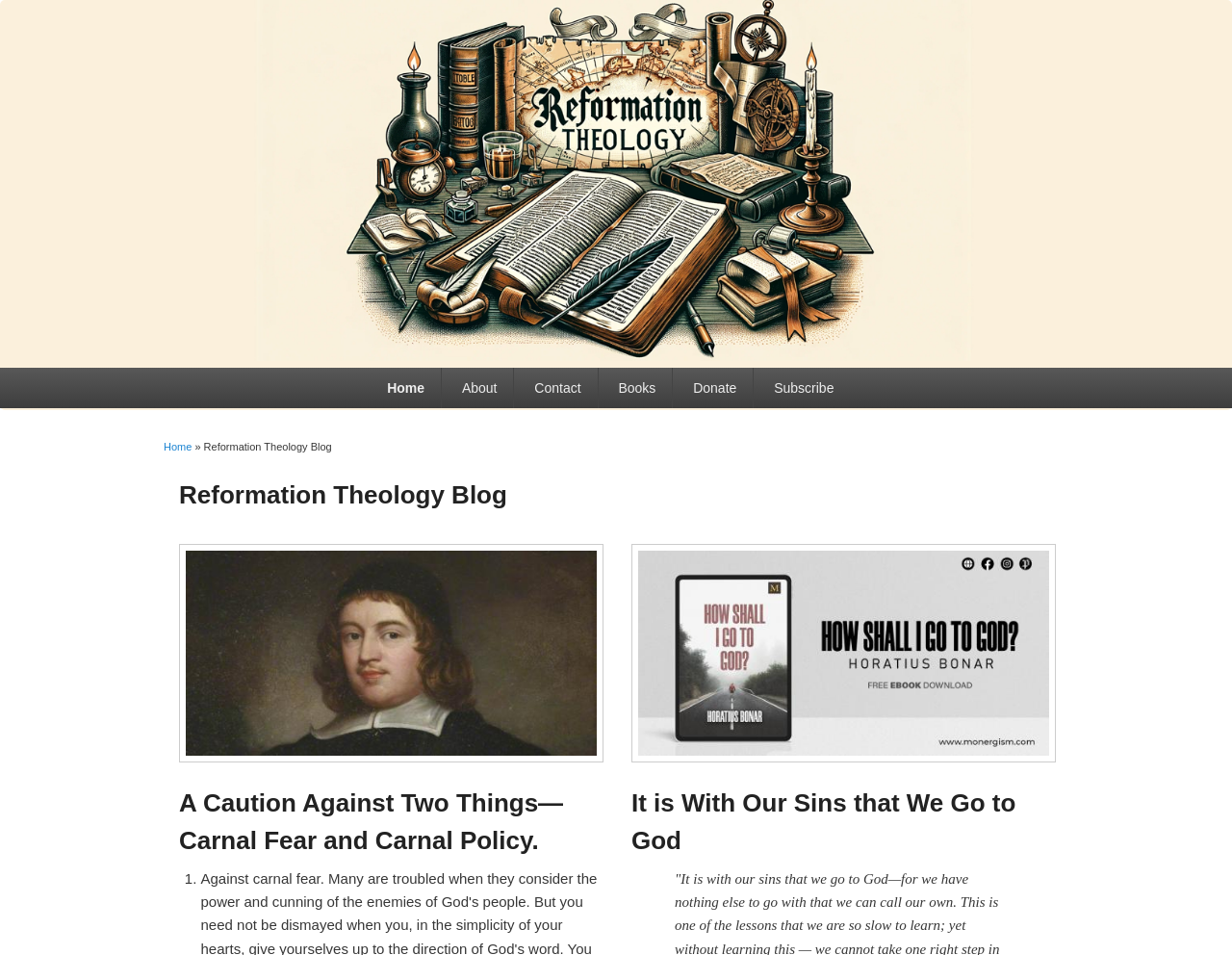Give a short answer to this question using one word or a phrase:
What is the name of the blog?

Reformation Theology Blog